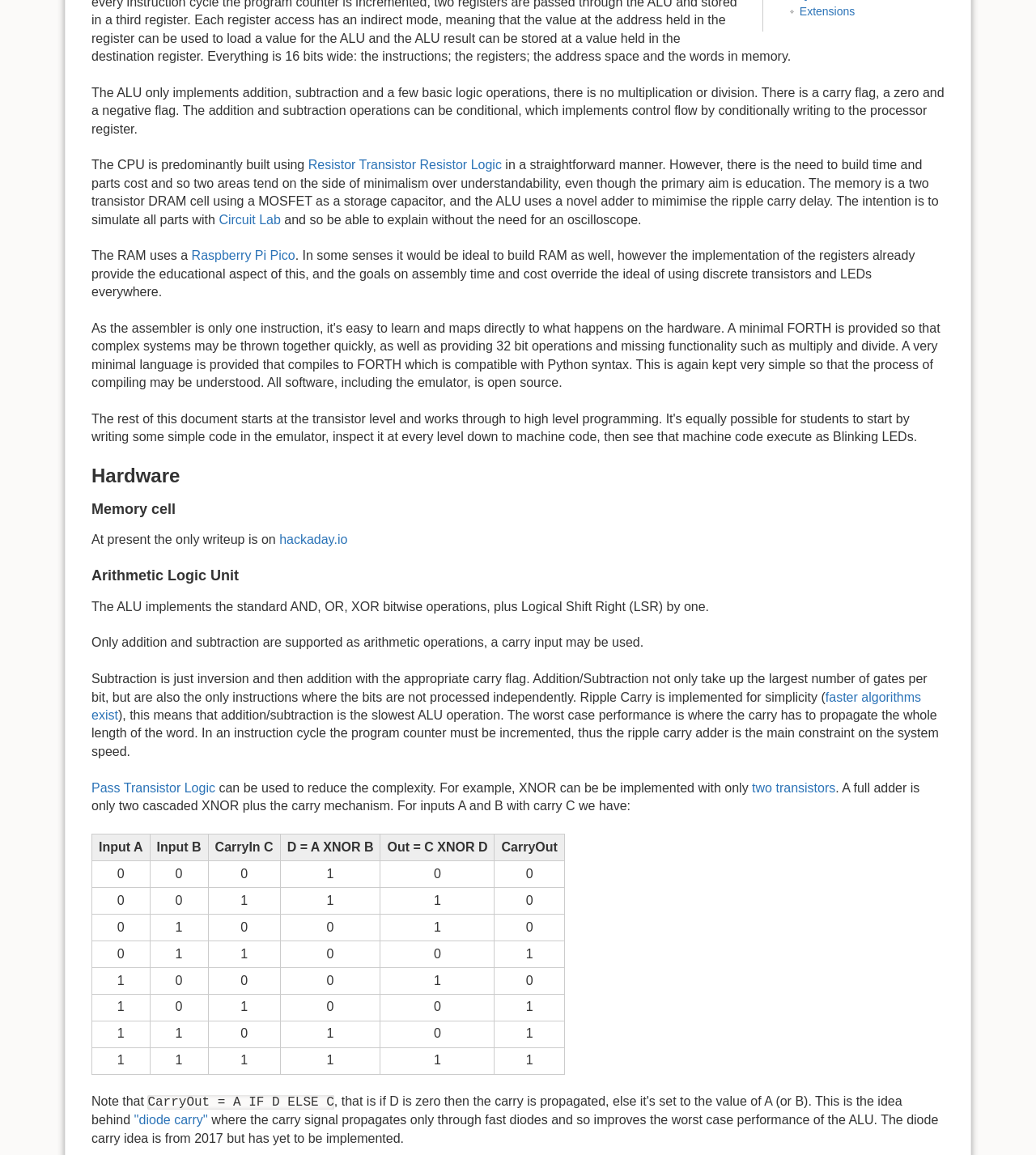Given the following UI element description: "hackaday.io", find the bounding box coordinates in the webpage screenshot.

[0.27, 0.461, 0.335, 0.473]